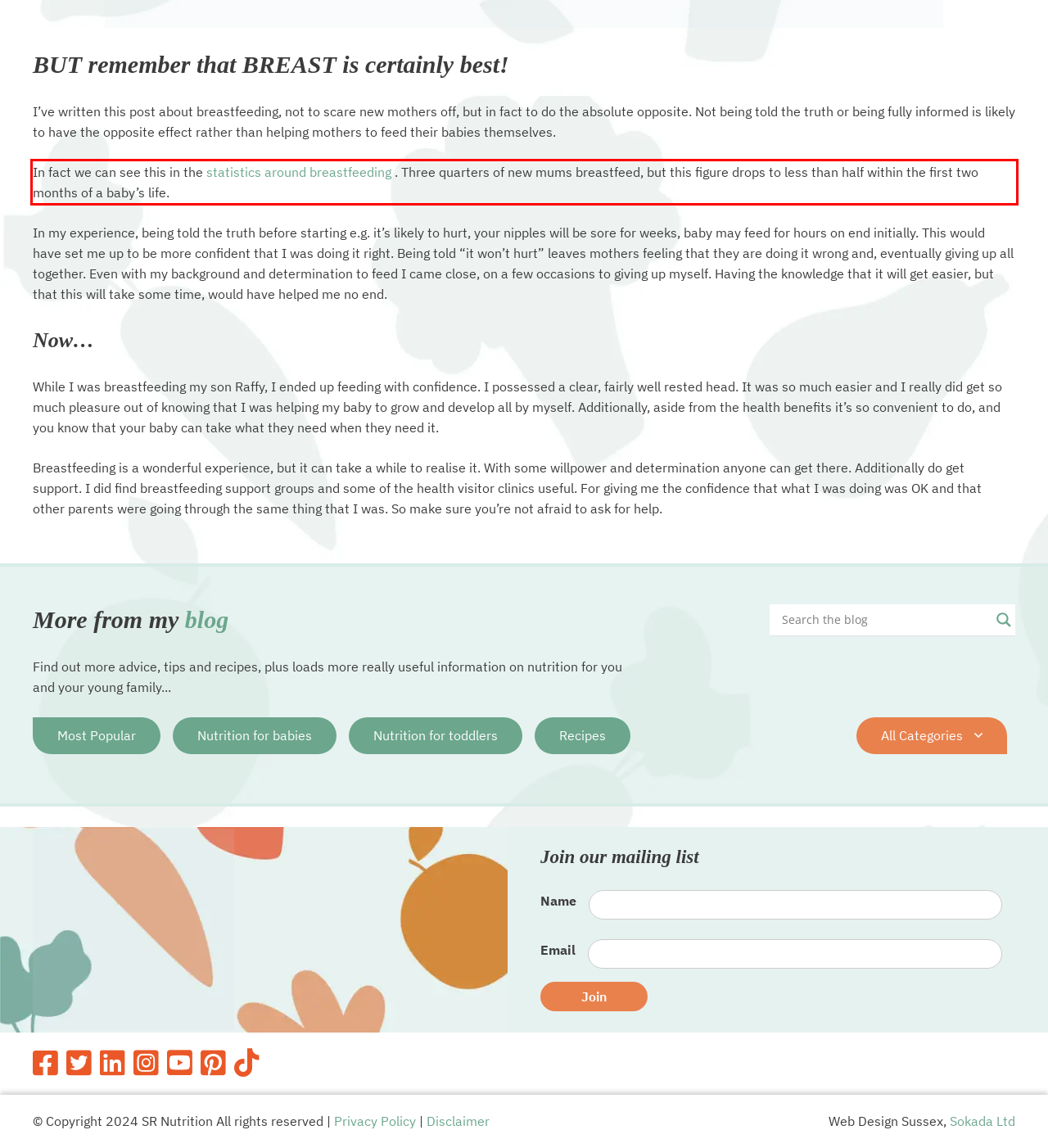Identify and transcribe the text content enclosed by the red bounding box in the given screenshot.

In fact we can see this in the statistics around breastfeeding . Three quarters of new mums breastfeed, but this figure drops to less than half within the first two months of a baby’s life.